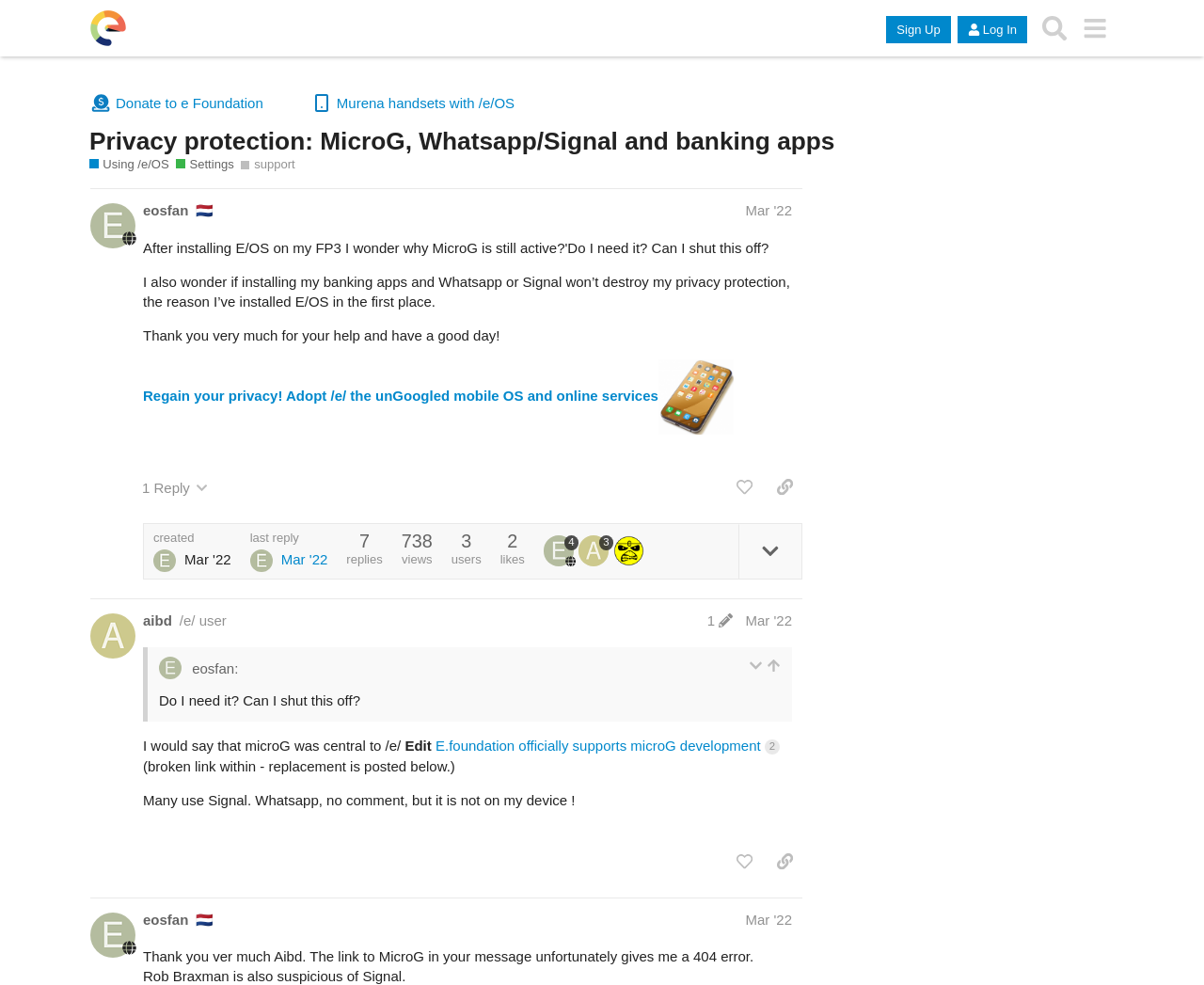How many replies does the first post have?
Using the information from the image, provide a comprehensive answer to the question.

I looked at the first post and found the button 'This post has 1 reply', which indicates that the first post has one reply.